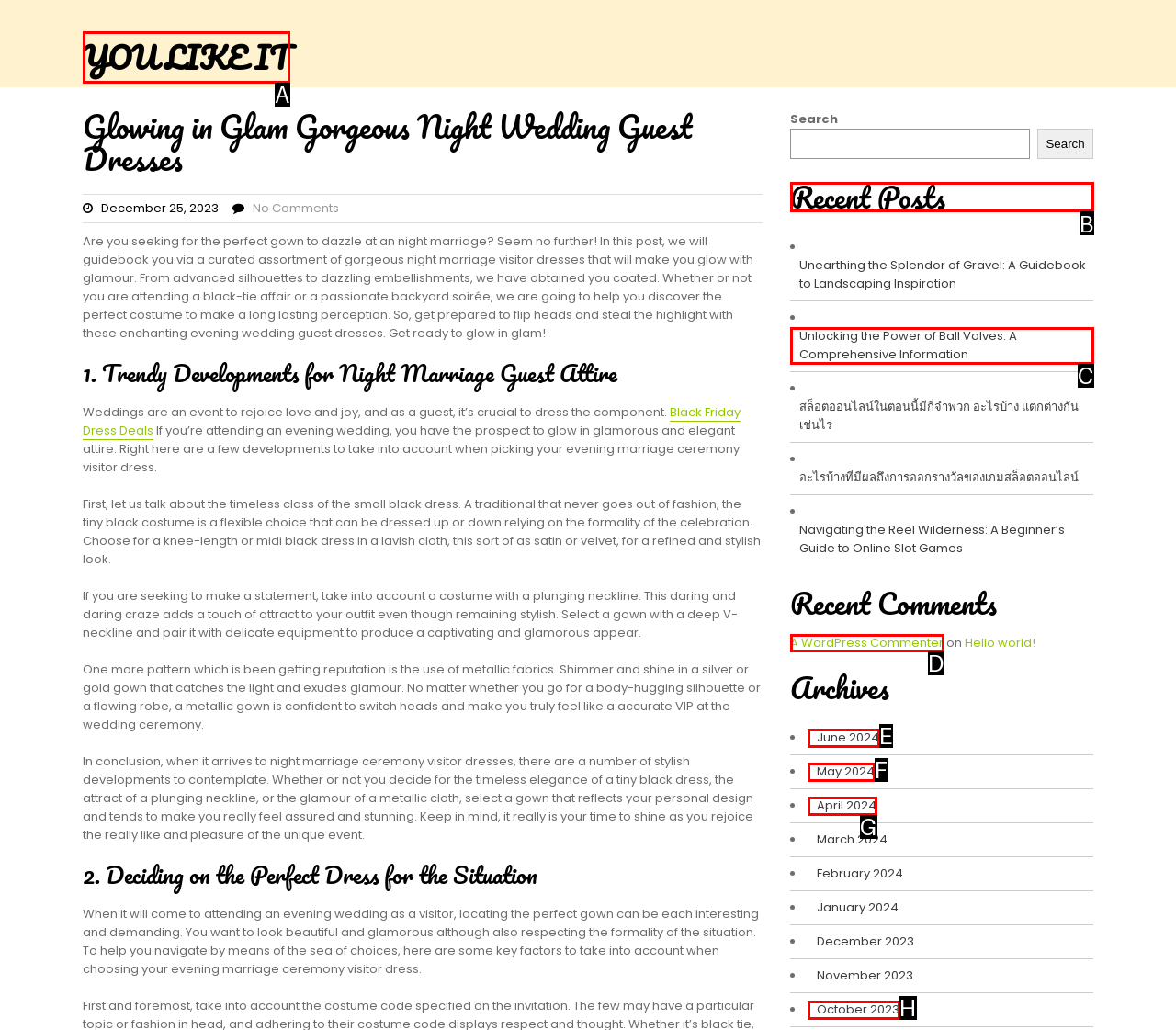Determine the correct UI element to click for this instruction: Read recent posts. Respond with the letter of the chosen element.

B